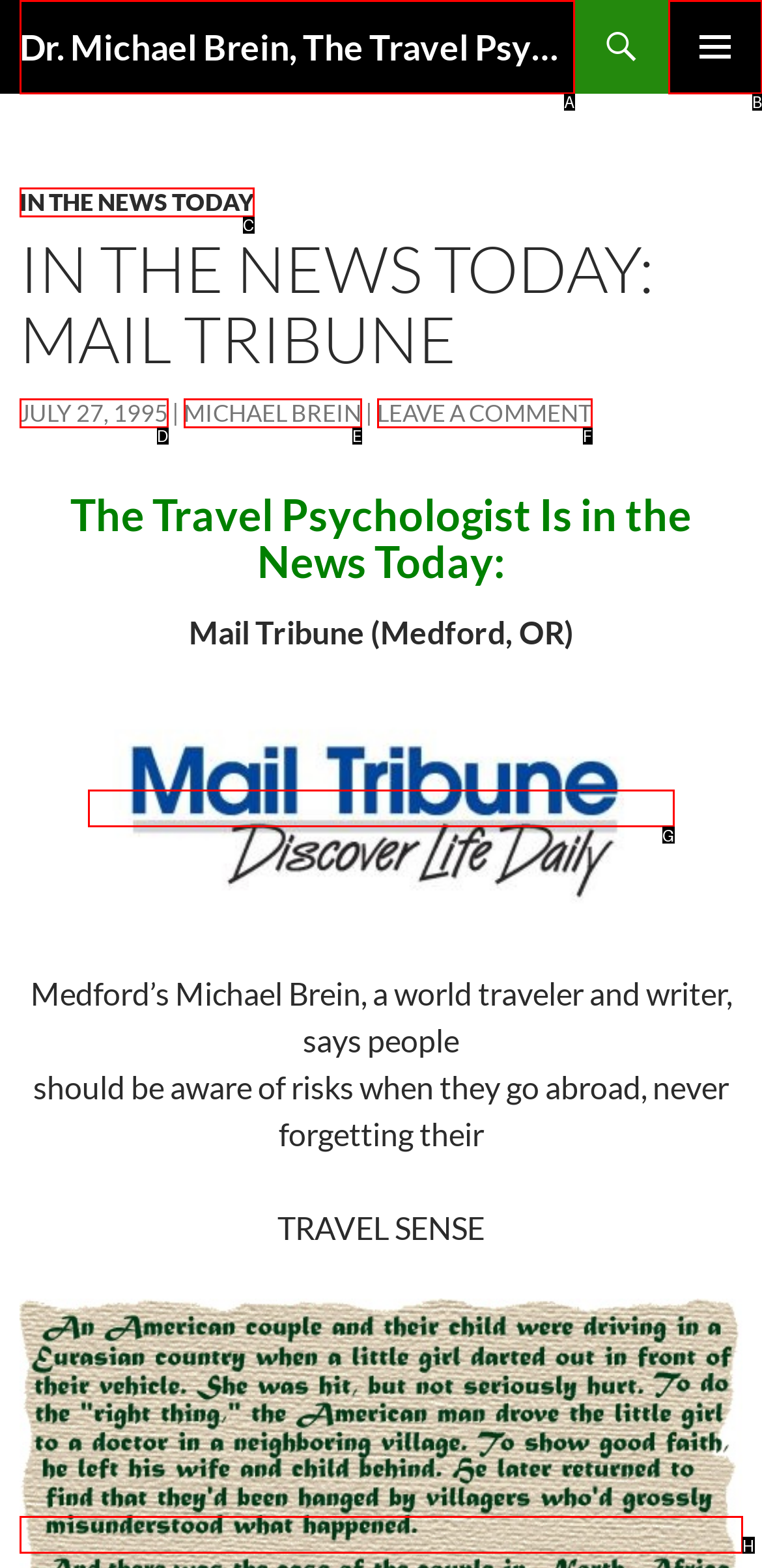Determine the option that aligns with this description: Michael Brein
Reply with the option's letter directly.

E